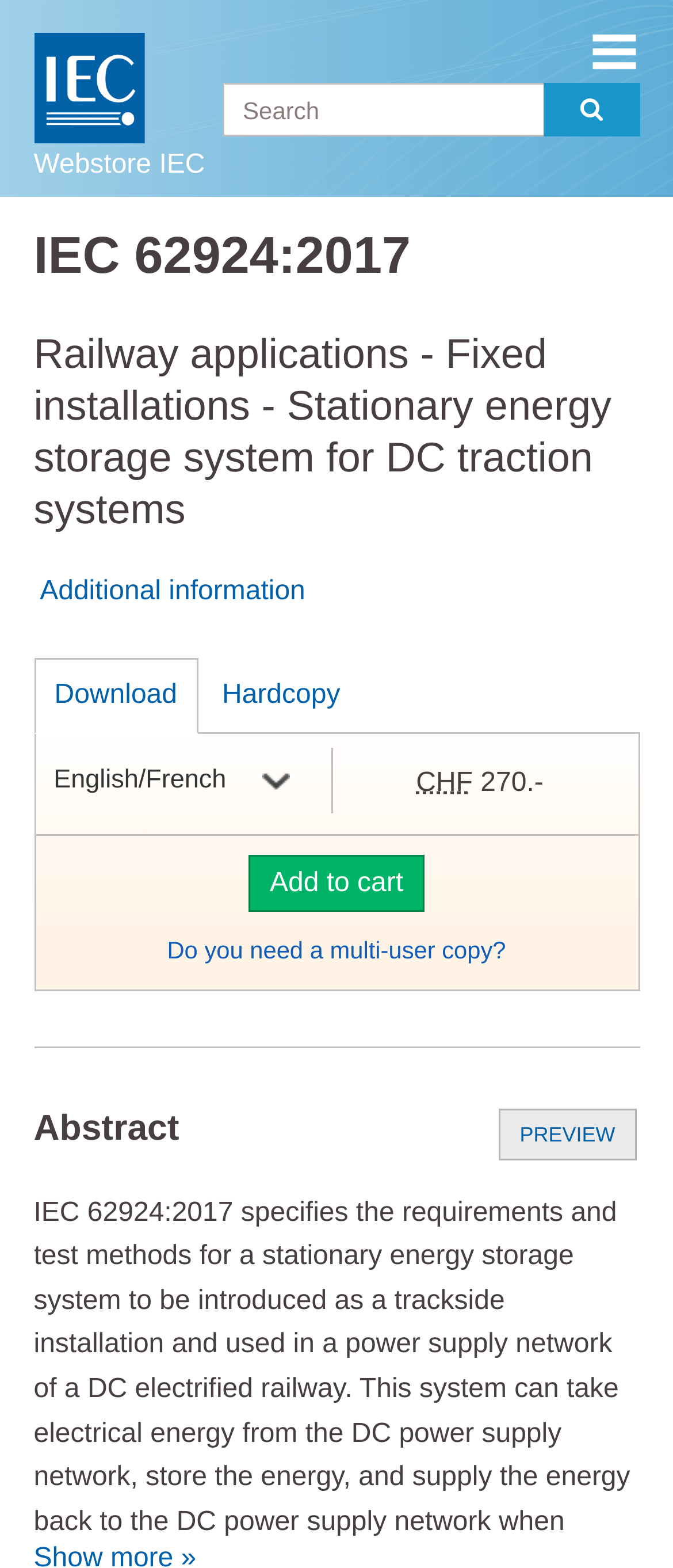Please determine the bounding box coordinates for the element with the description: "parent_node: Go name="view:_id3:myFormsearch:q" placeholder="Search"".

[0.33, 0.053, 0.95, 0.087]